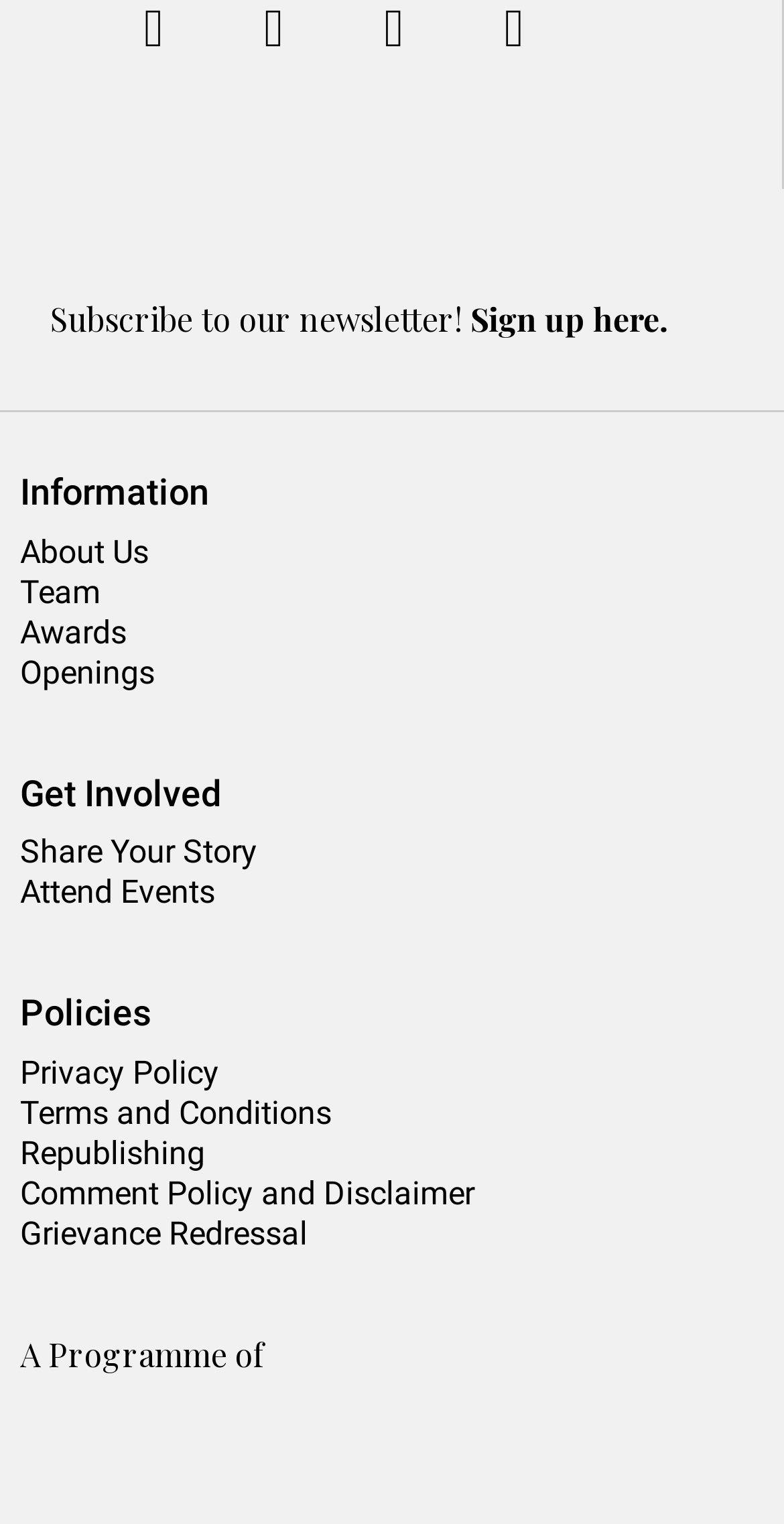Please give a concise answer to this question using a single word or phrase: 
How many links are under the 'Information' heading?

4